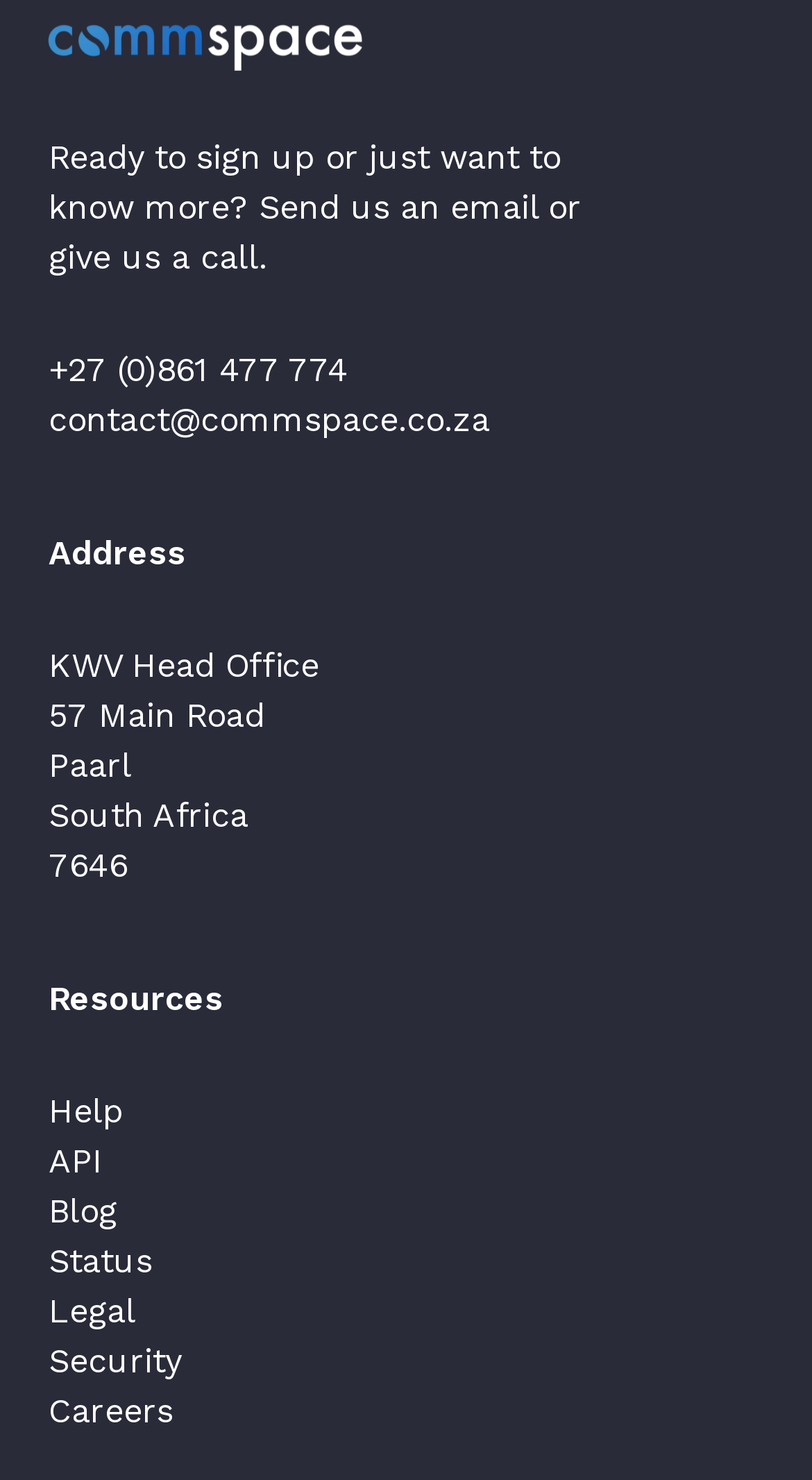Answer this question using a single word or a brief phrase:
How many links are available under the 'Resources' section?

5